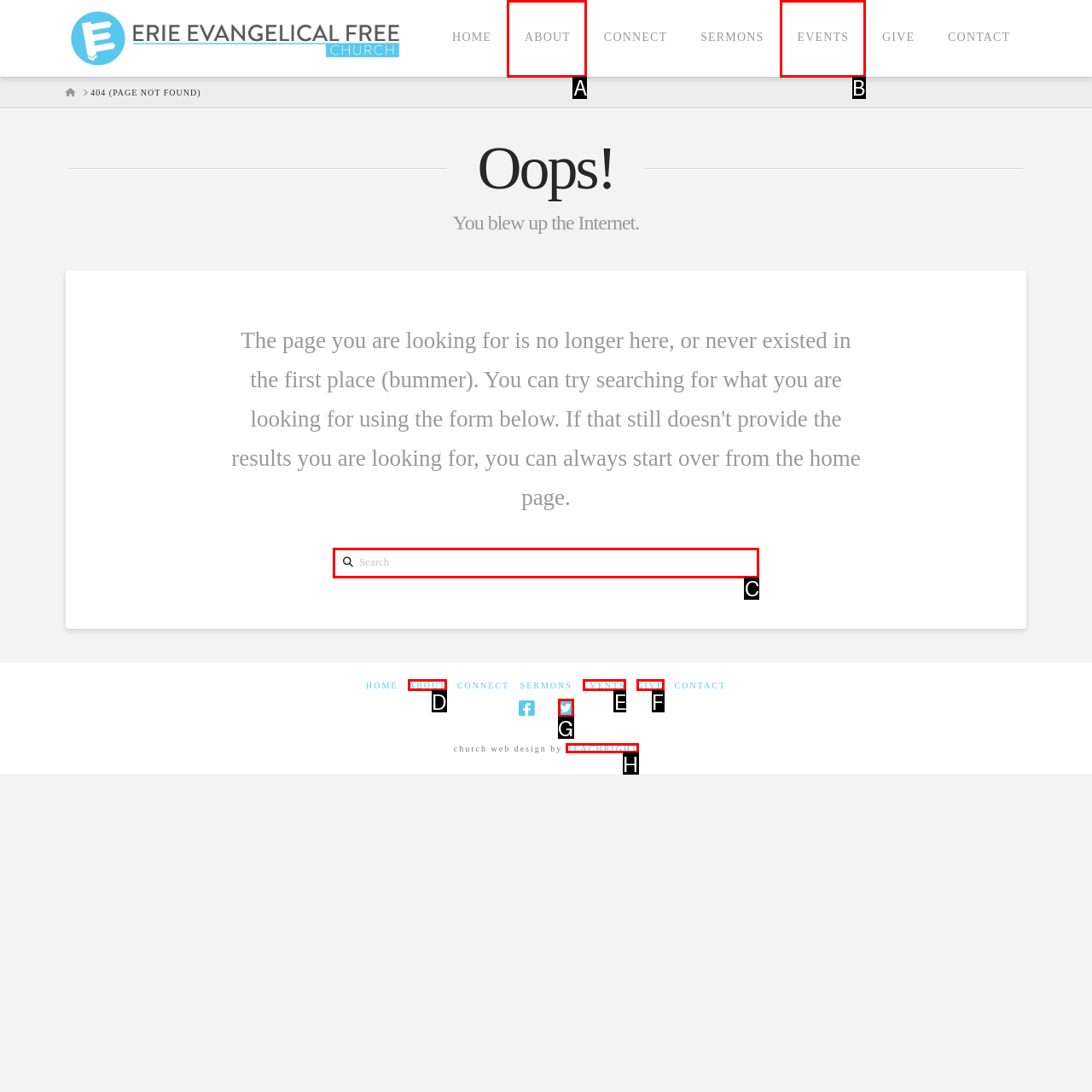From the given options, indicate the letter that corresponds to the action needed to complete this task: search. Respond with only the letter.

C